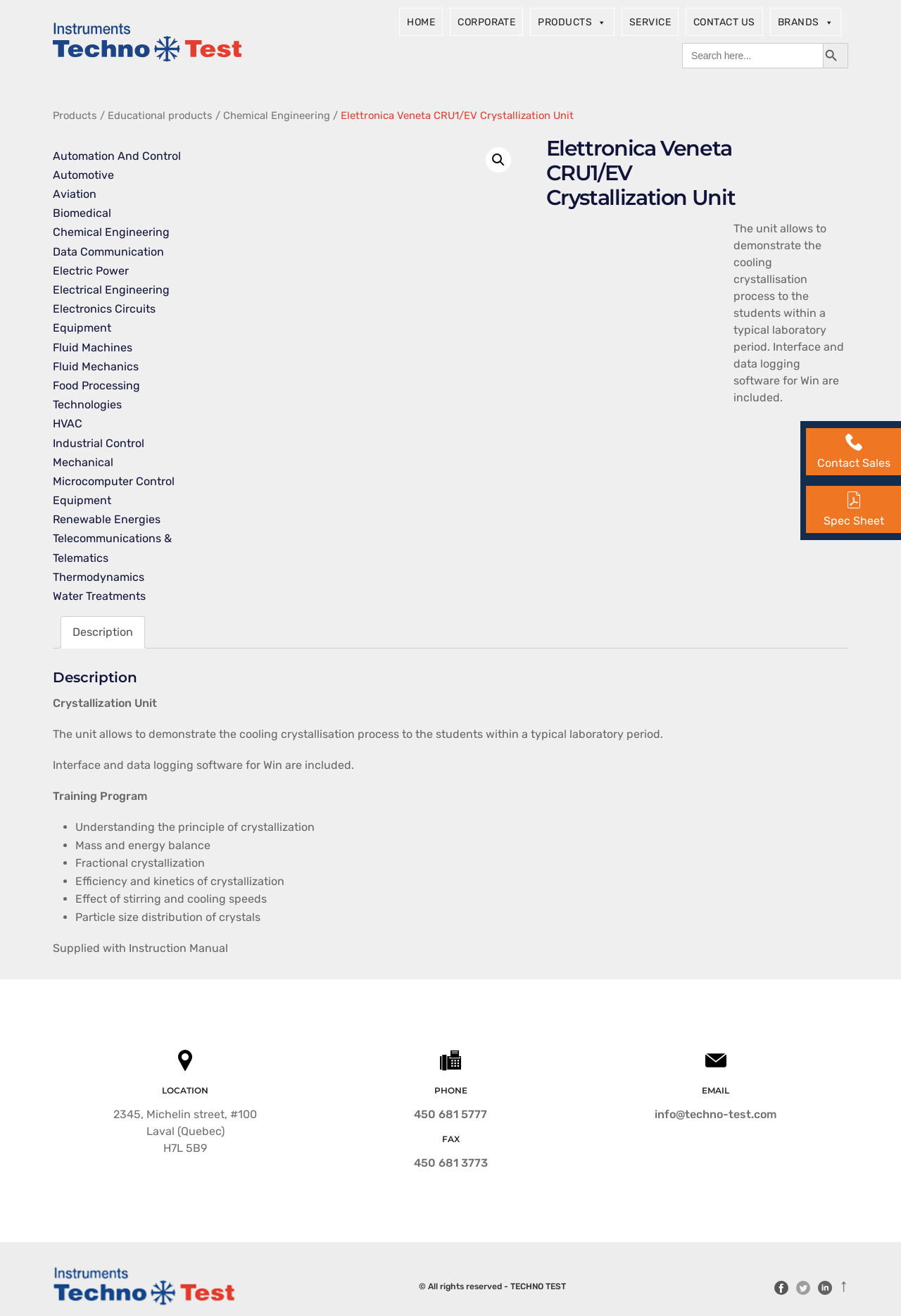Please specify the bounding box coordinates of the clickable region necessary for completing the following instruction: "Search for something". The coordinates must consist of four float numbers between 0 and 1, i.e., [left, top, right, bottom].

[0.913, 0.032, 0.941, 0.052]